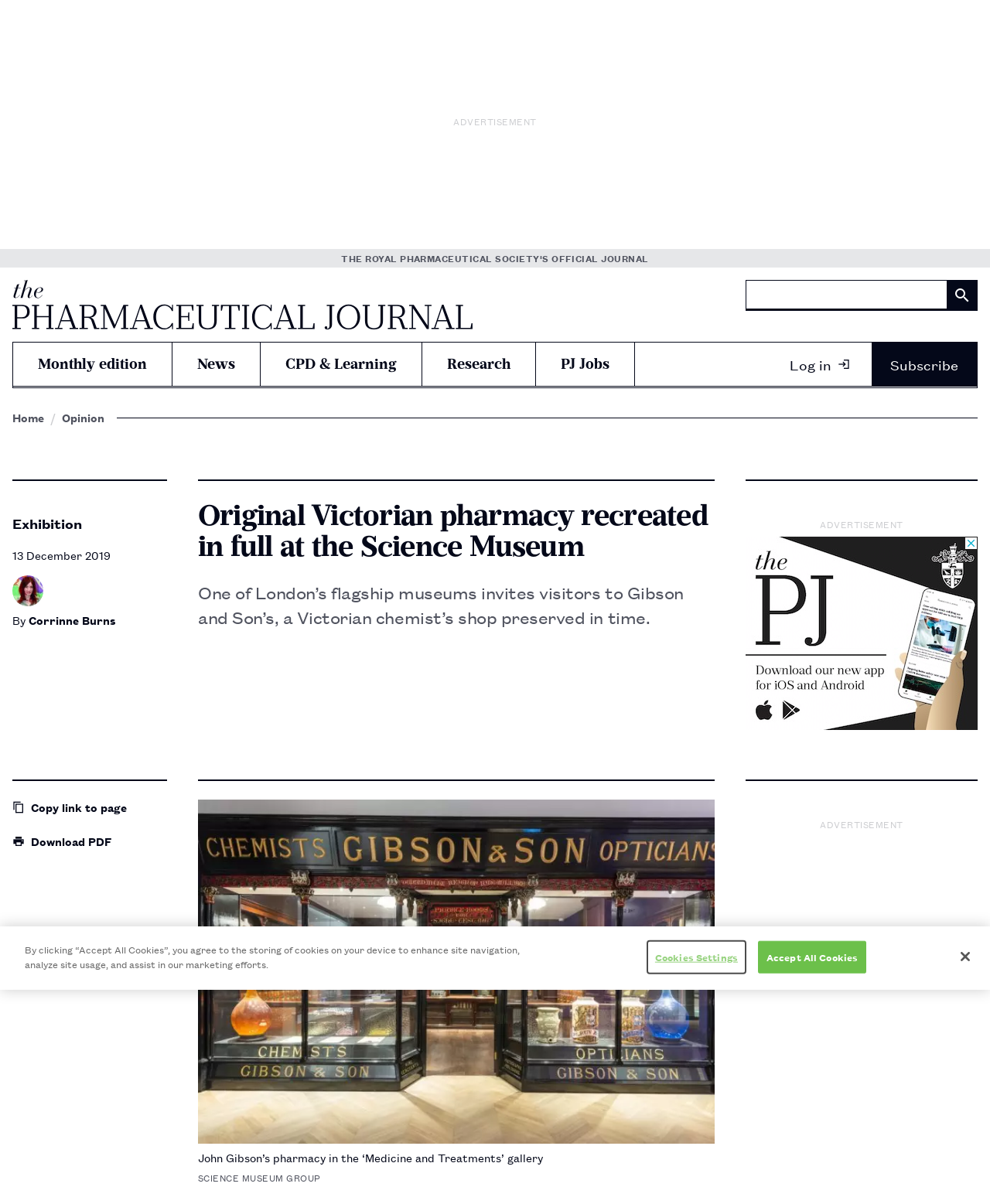Answer the question using only a single word or phrase: 
How many images are in the article?

Three